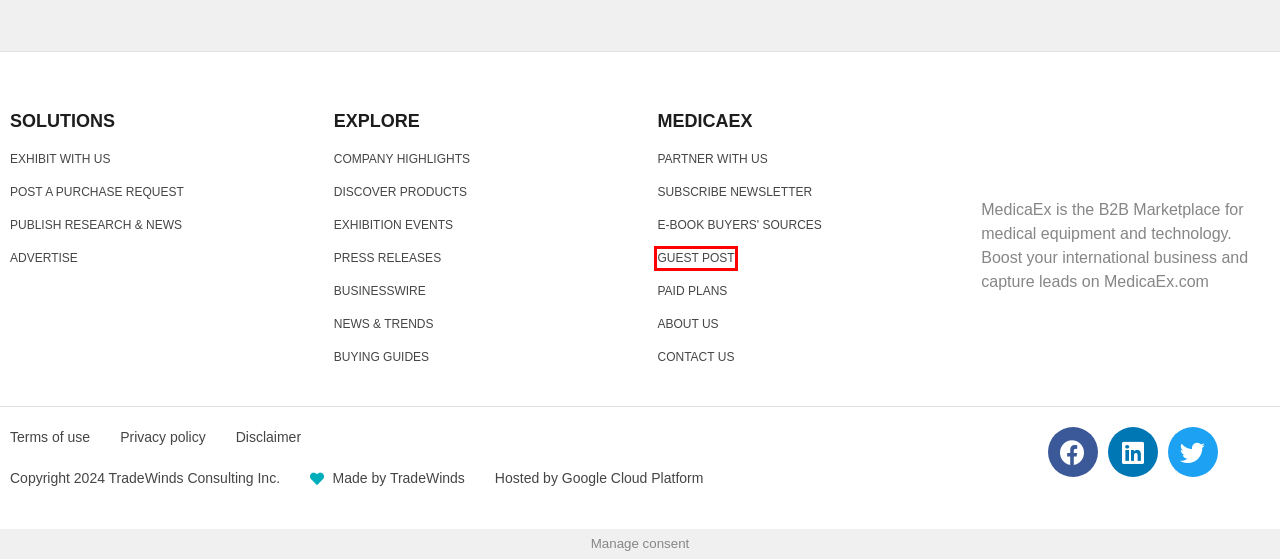You have a screenshot of a webpage where a red bounding box highlights a specific UI element. Identify the description that best matches the resulting webpage after the highlighted element is clicked. The choices are:
A. MedTech guest post - MedicaEx.com
B. Terms of use - MedicaEx.com
C. Professional sign up - MedicaEx.com
D. Contact Us - MedicaEx.com
E. Distributor sign up - MedicaEx.com
F. 醫療科技行銷，承辦醫療展覽、媒體宣傳及市場開發 - 貿易風文化事業有限公司
G. Partner with us - MedicaEx.com
H. Medical Technology News - MedicaEx.com

A